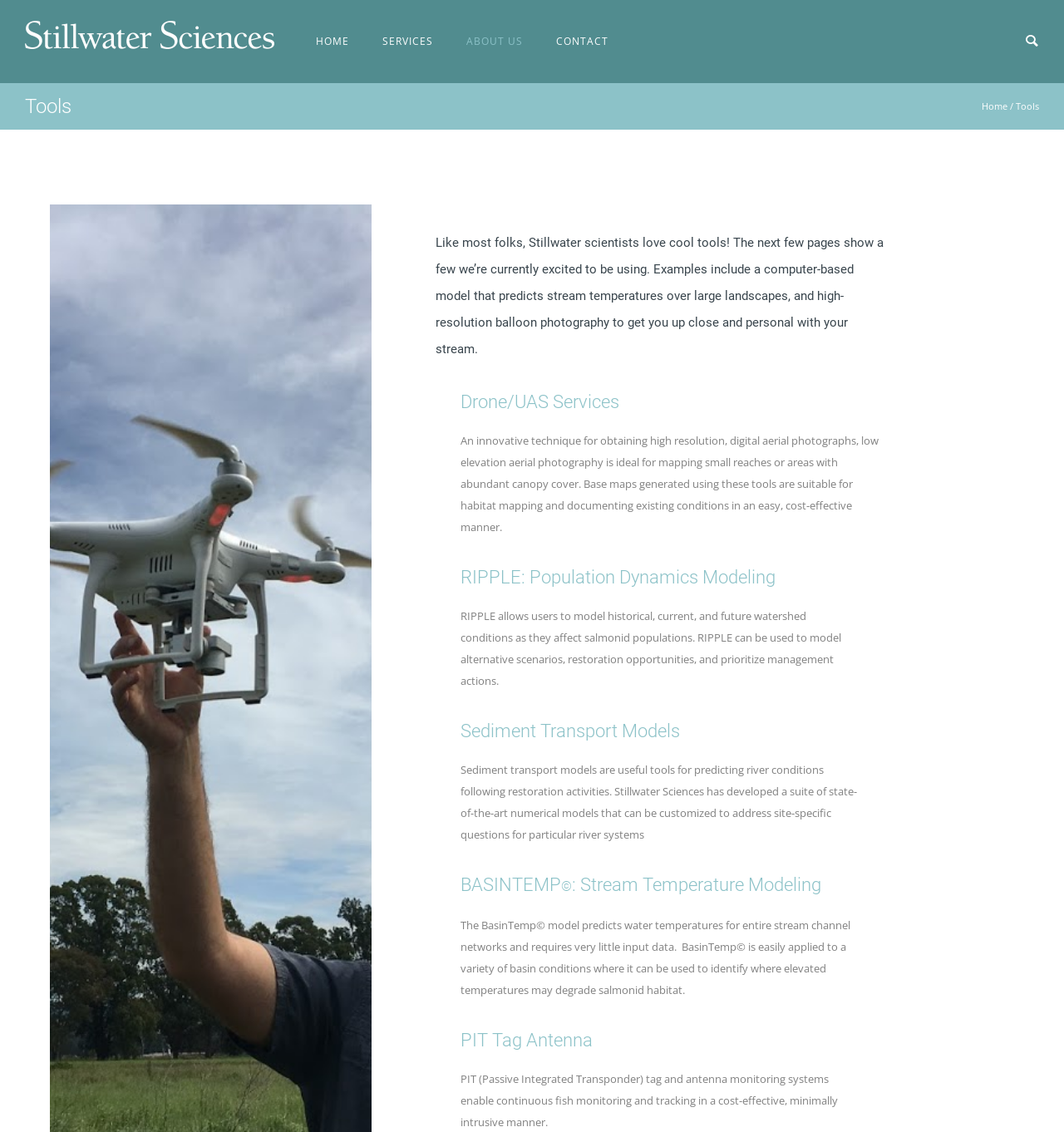Specify the bounding box coordinates of the element's area that should be clicked to execute the given instruction: "View ICANN's governance documents". The coordinates should be four float numbers between 0 and 1, i.e., [left, top, right, bottom].

None